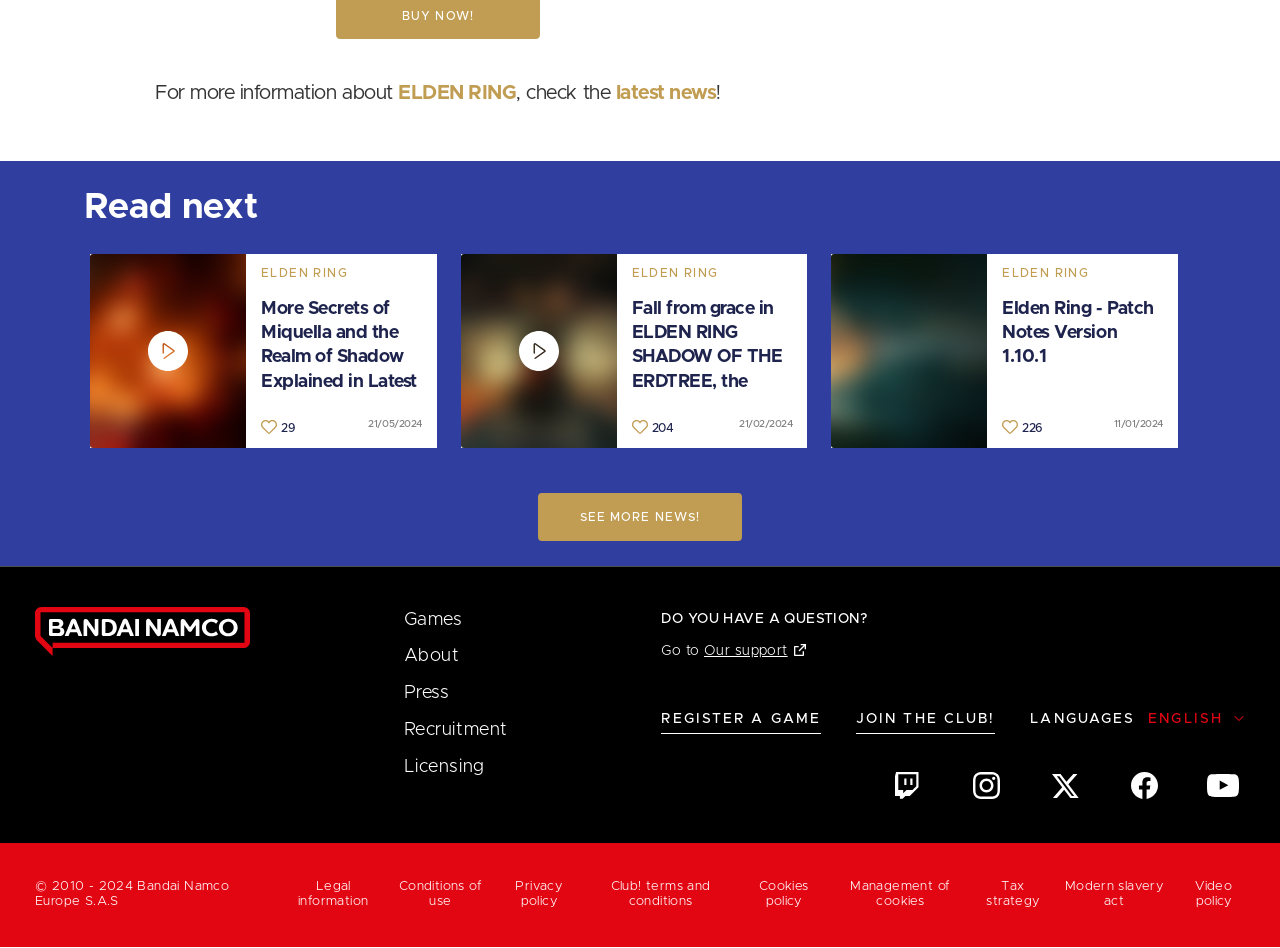Locate the bounding box coordinates of the area where you should click to accomplish the instruction: "Click on the 'SEE MORE NEWS!' link".

[0.42, 0.52, 0.58, 0.57]